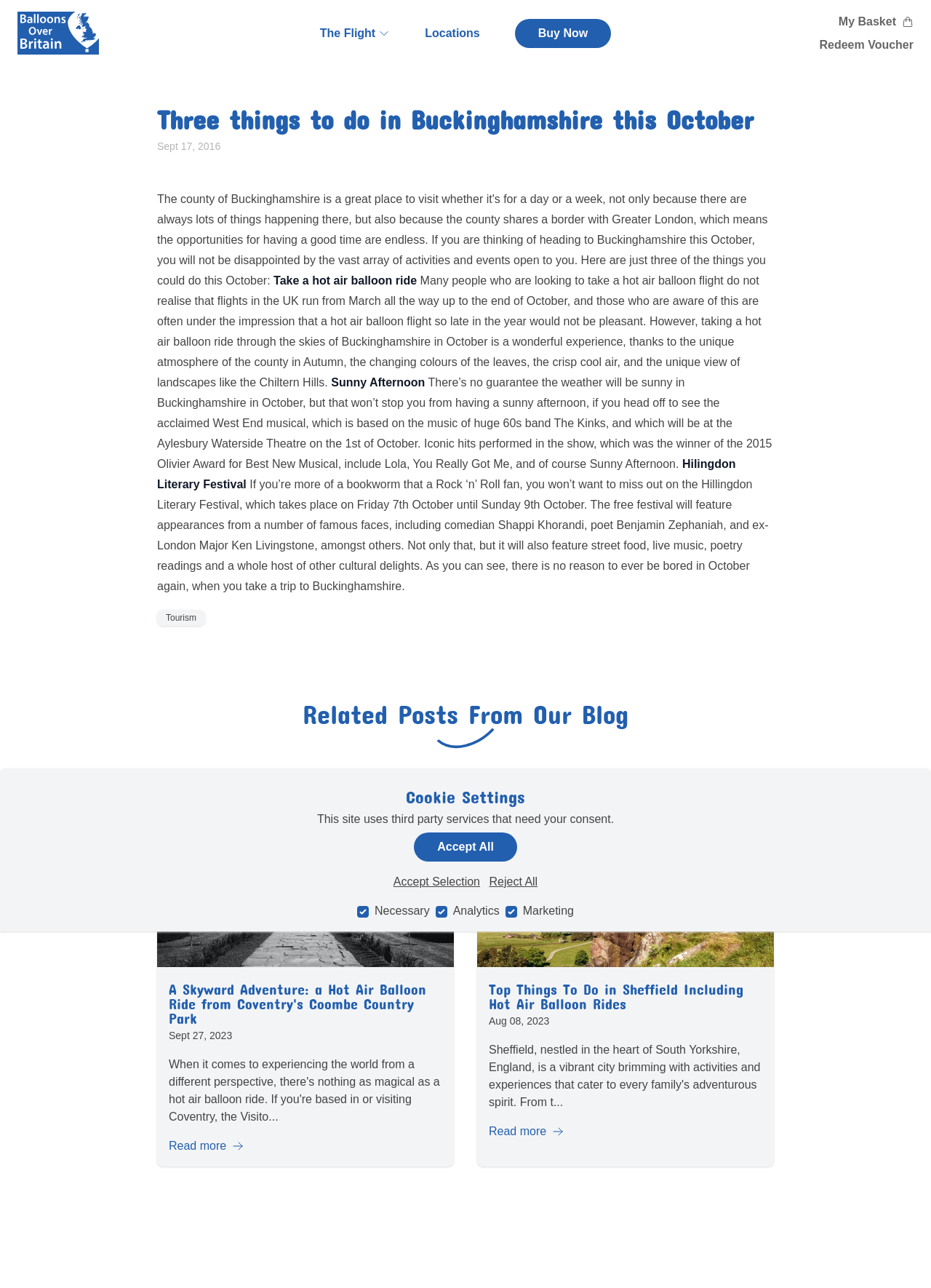Provide a one-word or brief phrase answer to the question:
What is the main topic of this webpage?

Things to do in Buckinghamshire